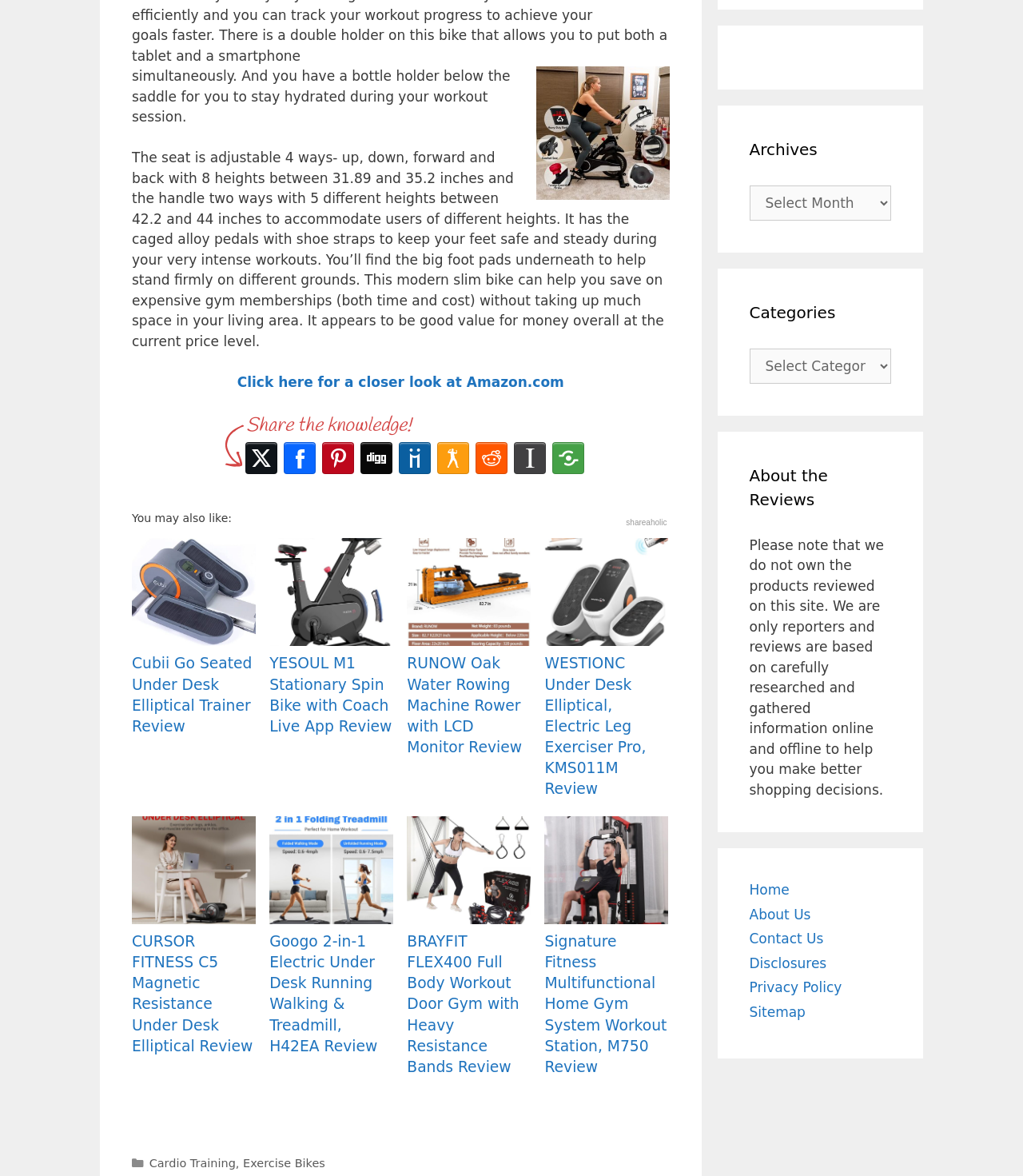Indicate the bounding box coordinates of the element that must be clicked to execute the instruction: "View the categories". The coordinates should be given as four float numbers between 0 and 1, i.e., [left, top, right, bottom].

[0.732, 0.296, 0.871, 0.326]